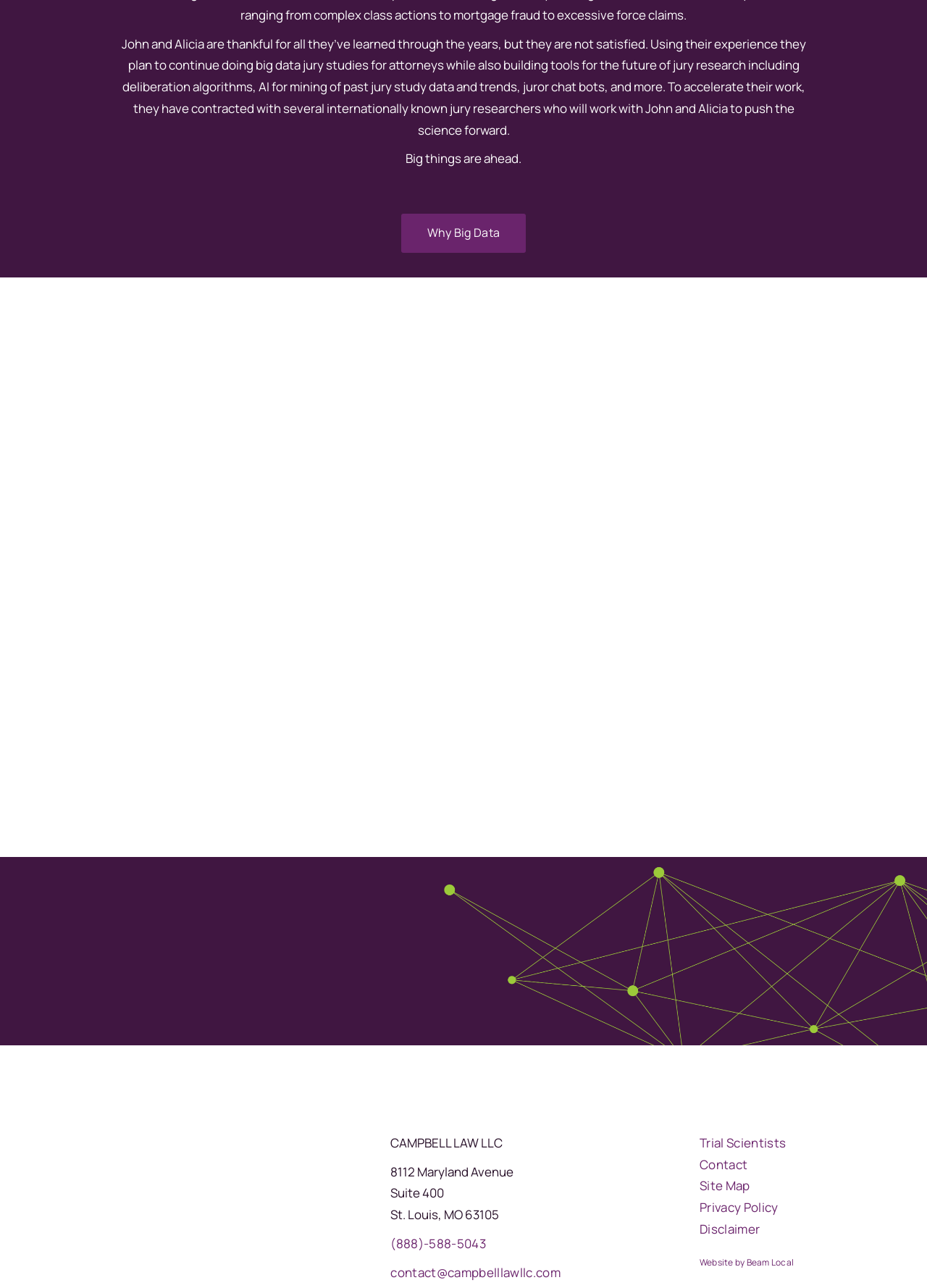Determine the bounding box coordinates for the UI element described. Format the coordinates as (top-left x, top-left y, bottom-right x, bottom-right y) and ensure all values are between 0 and 1. Element description: Website by Beam Local

[0.755, 0.975, 0.856, 0.985]